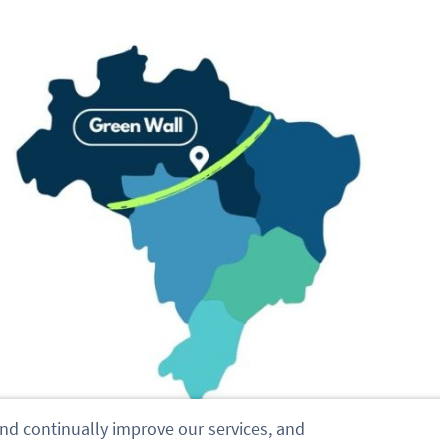Provide an in-depth description of all elements within the image.

The image features a stylized map of Brazil, prominently highlighting a region referred to as the "Green Wall." This visual emphasizes the geographical area designated for conservation efforts aimed at reducing deforestation and protecting vulnerable ecosystems. The map is layered with various shades of blue and green, symbolizing the diverse landscapes of the rainforest. The "Green Wall" is marked on the map with a distinctive icon, drawing attention to its significance as a protective barrier against further environmental degradation. This illustration reinforces the mission of conservation organizations working to preserve the Amazon and its surrounding areas.